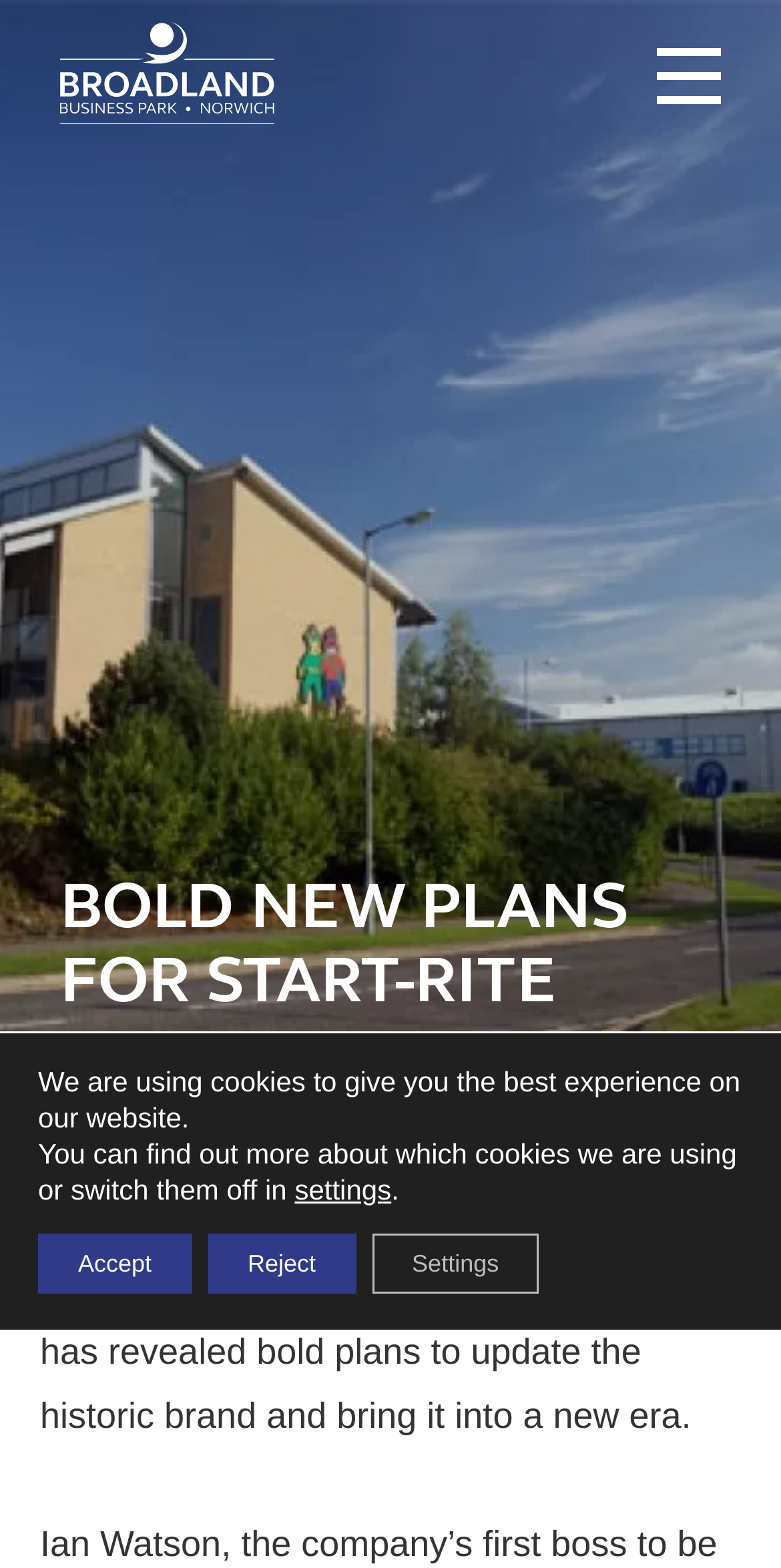Based on the provided description, "settings", find the bounding box of the corresponding UI element in the screenshot.

[0.377, 0.747, 0.501, 0.77]